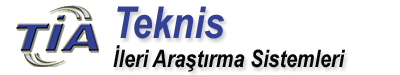What tone does the overall presentation embody?
Using the information presented in the image, please offer a detailed response to the question.

The overall presentation embodies a blend of professionalism and modernity, making it suitable for a company engaged in cutting-edge research and technology, which suggests a company that values innovation and quality in its offerings.